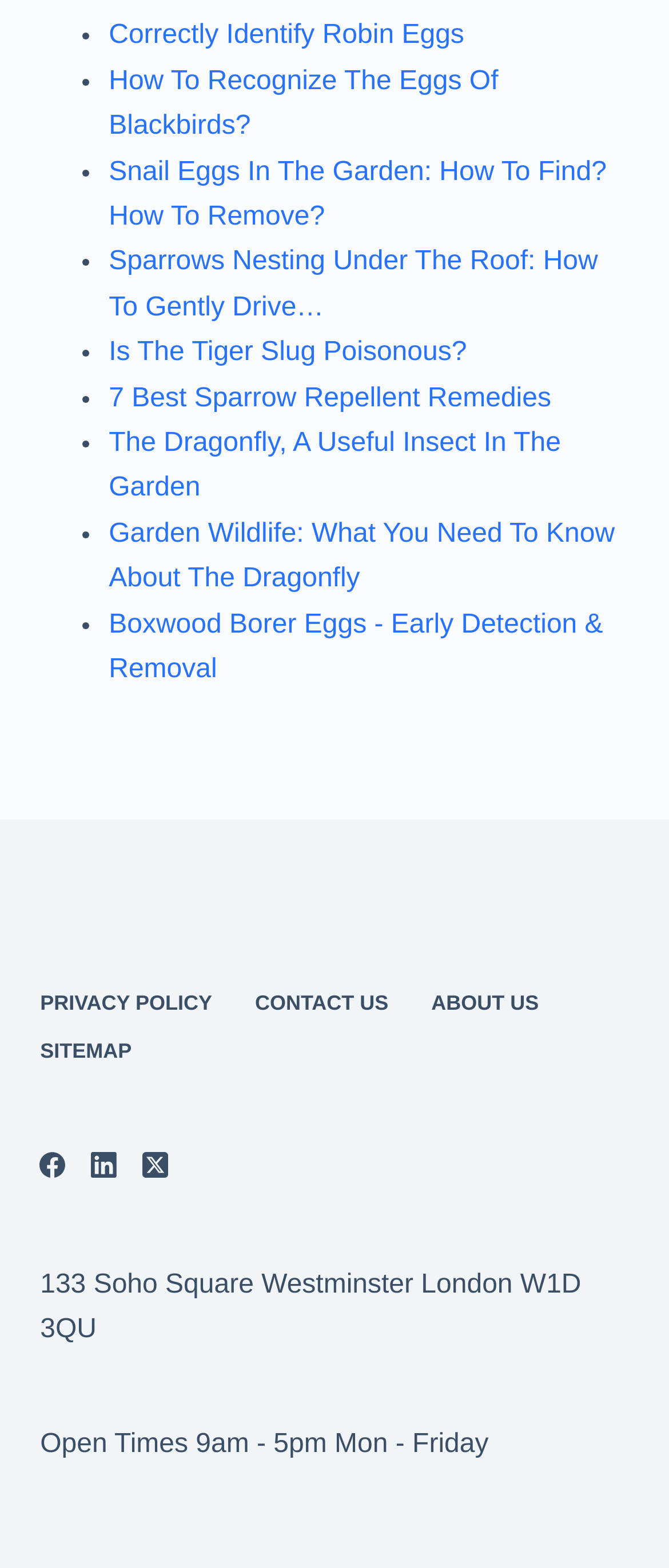Find the bounding box coordinates of the element I should click to carry out the following instruction: "Go to 'CONTACT US'".

[0.349, 0.632, 0.613, 0.649]